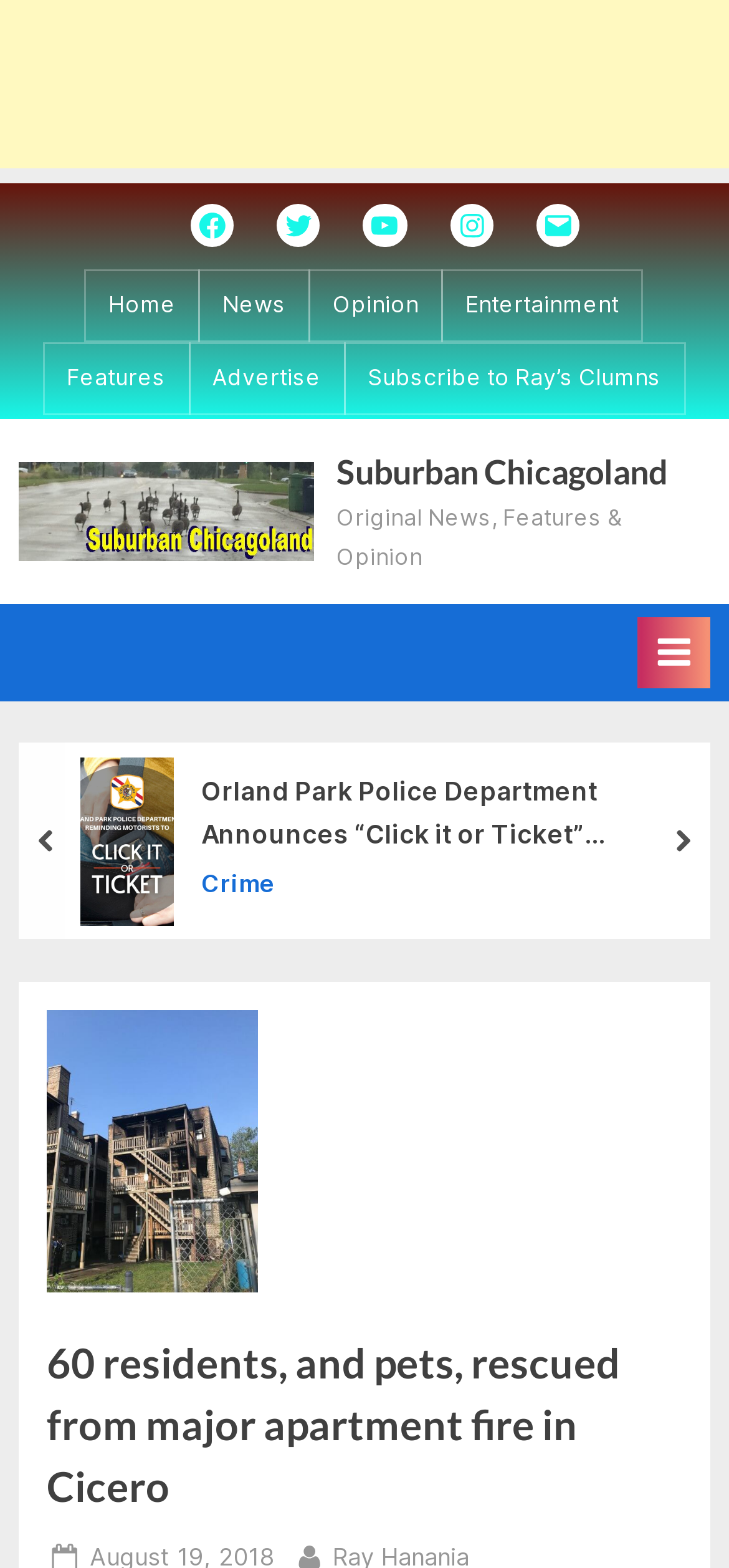Using the description: "Suburban Chicagoland", determine the UI element's bounding box coordinates. Ensure the coordinates are in the format of four float numbers between 0 and 1, i.e., [left, top, right, bottom].

[0.462, 0.287, 0.916, 0.314]